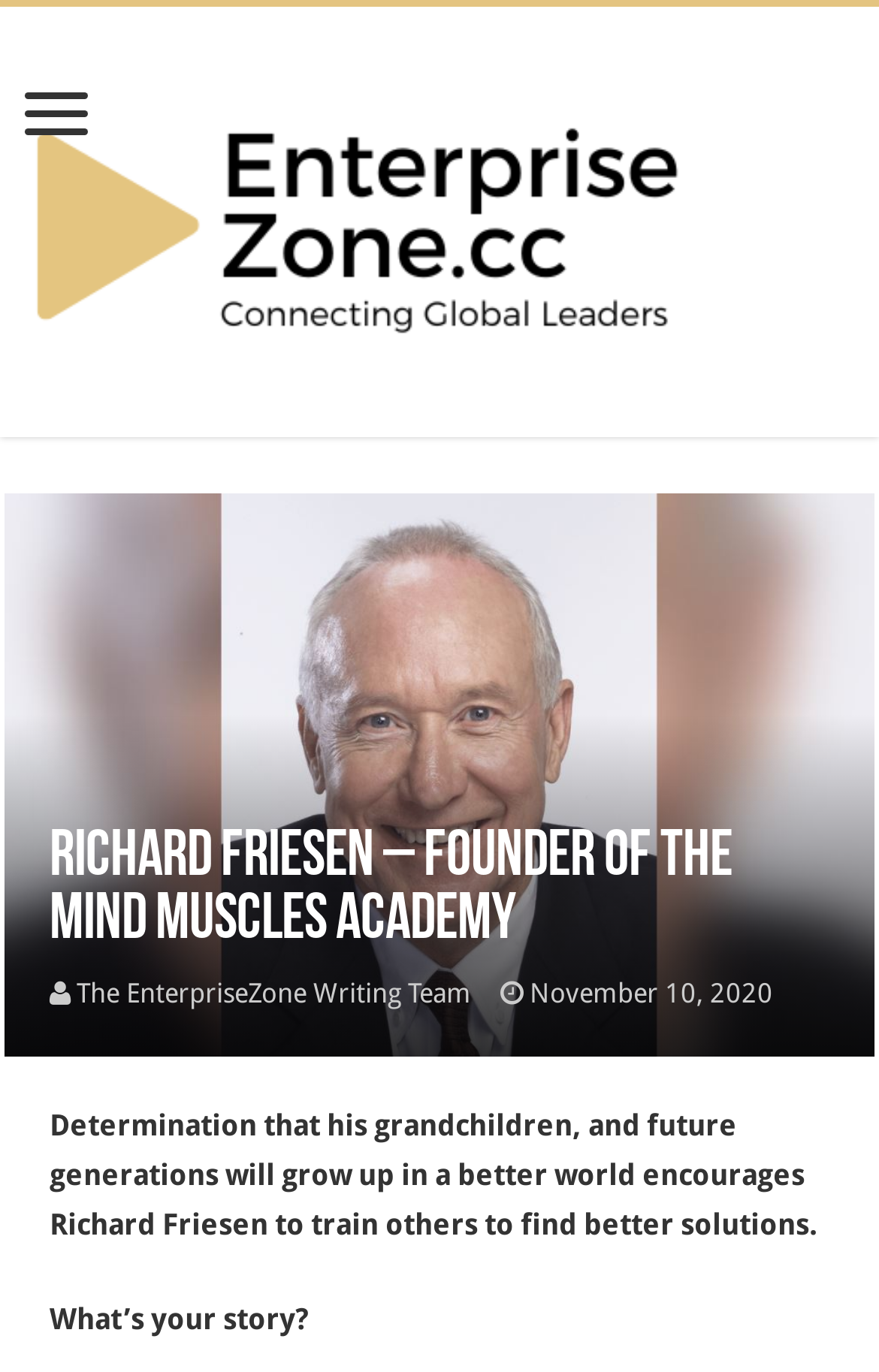Please provide a short answer using a single word or phrase for the question:
Who is the founder of the Mind Muscles Academy?

Richard Friesen